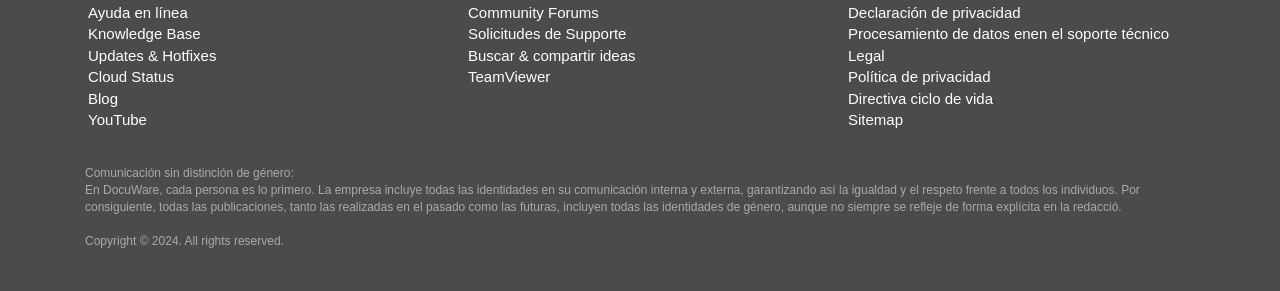Identify the bounding box for the element characterized by the following description: "Blog".

[0.069, 0.308, 0.092, 0.367]